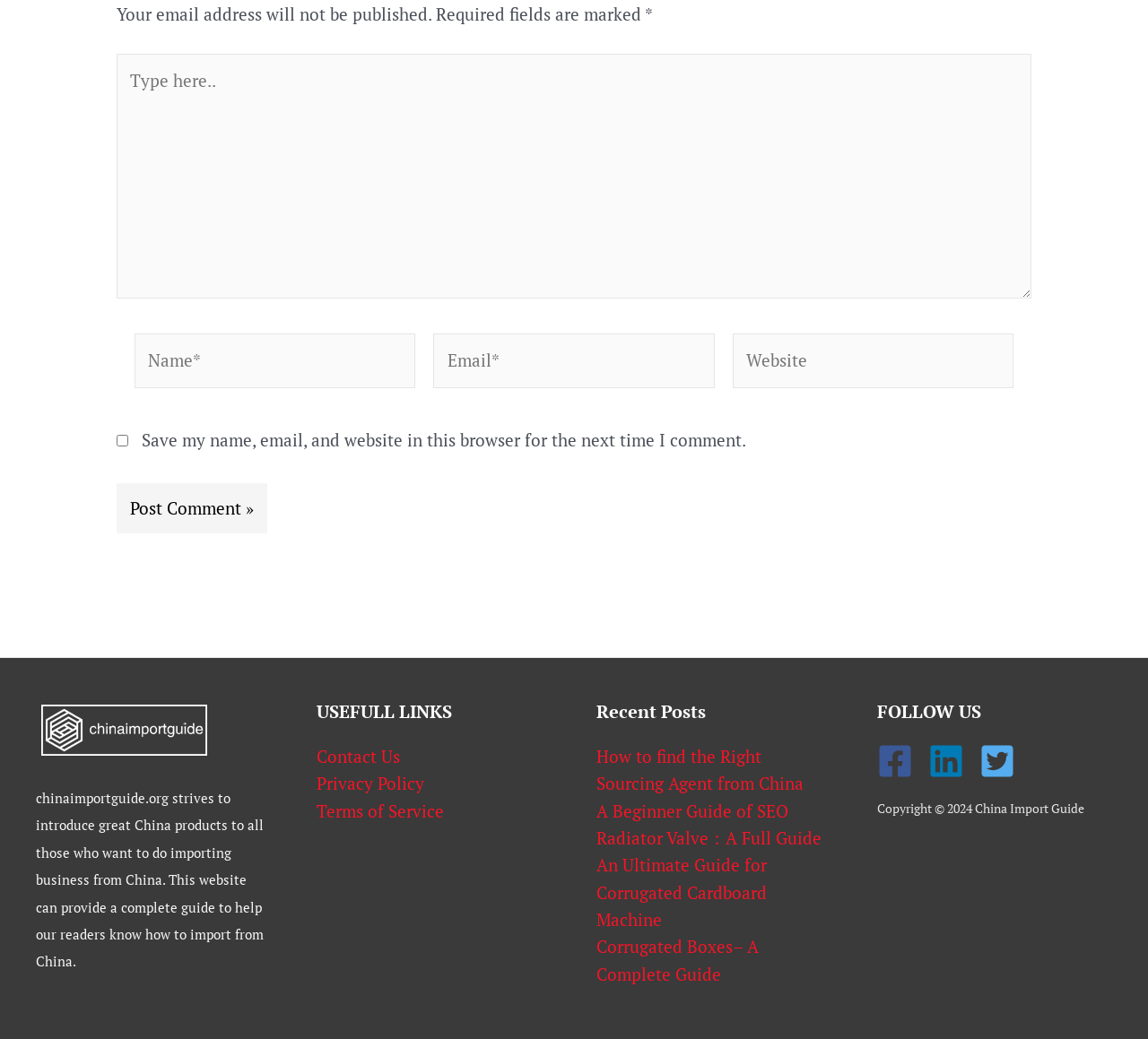Use a single word or phrase to answer the question:
What is the topic of the website?

China import guide